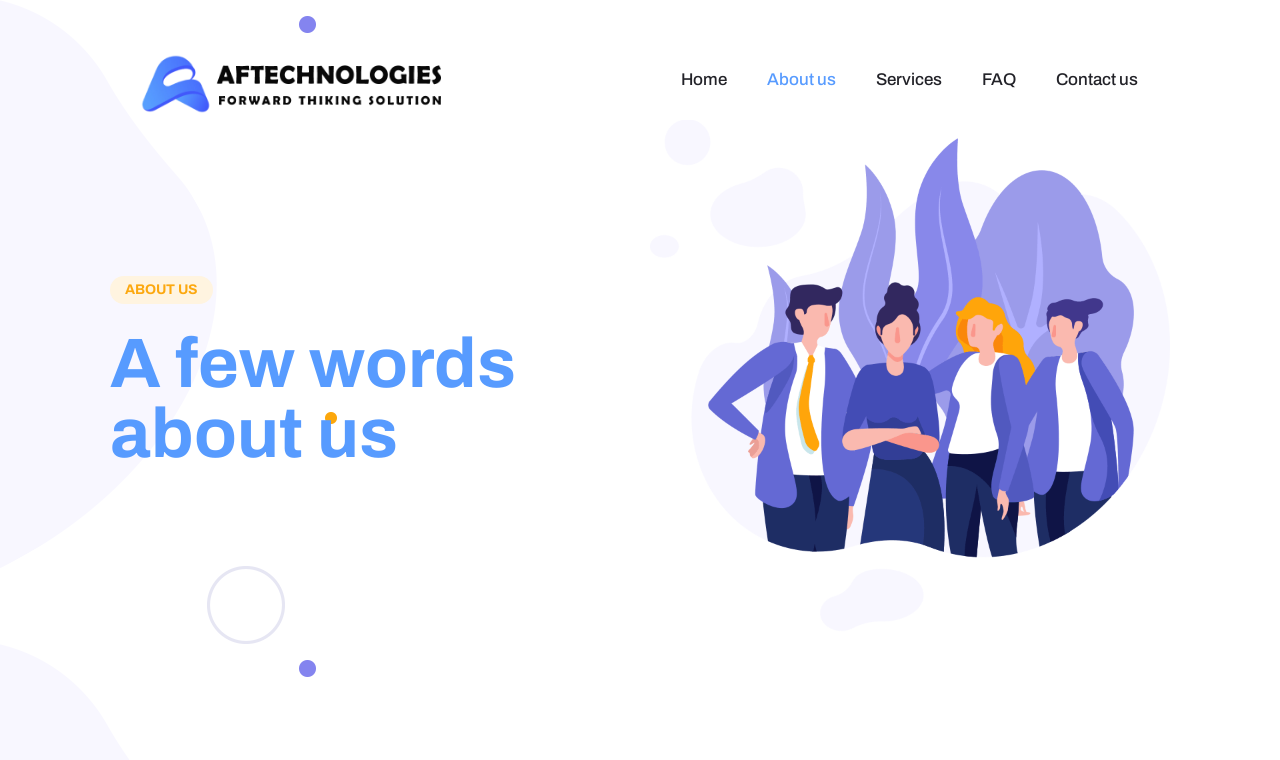Based on the element description, predict the bounding box coordinates (top-left x, top-left y, bottom-right x, bottom-right y) for the UI element in the screenshot: Services

[0.669, 0.0, 0.752, 0.211]